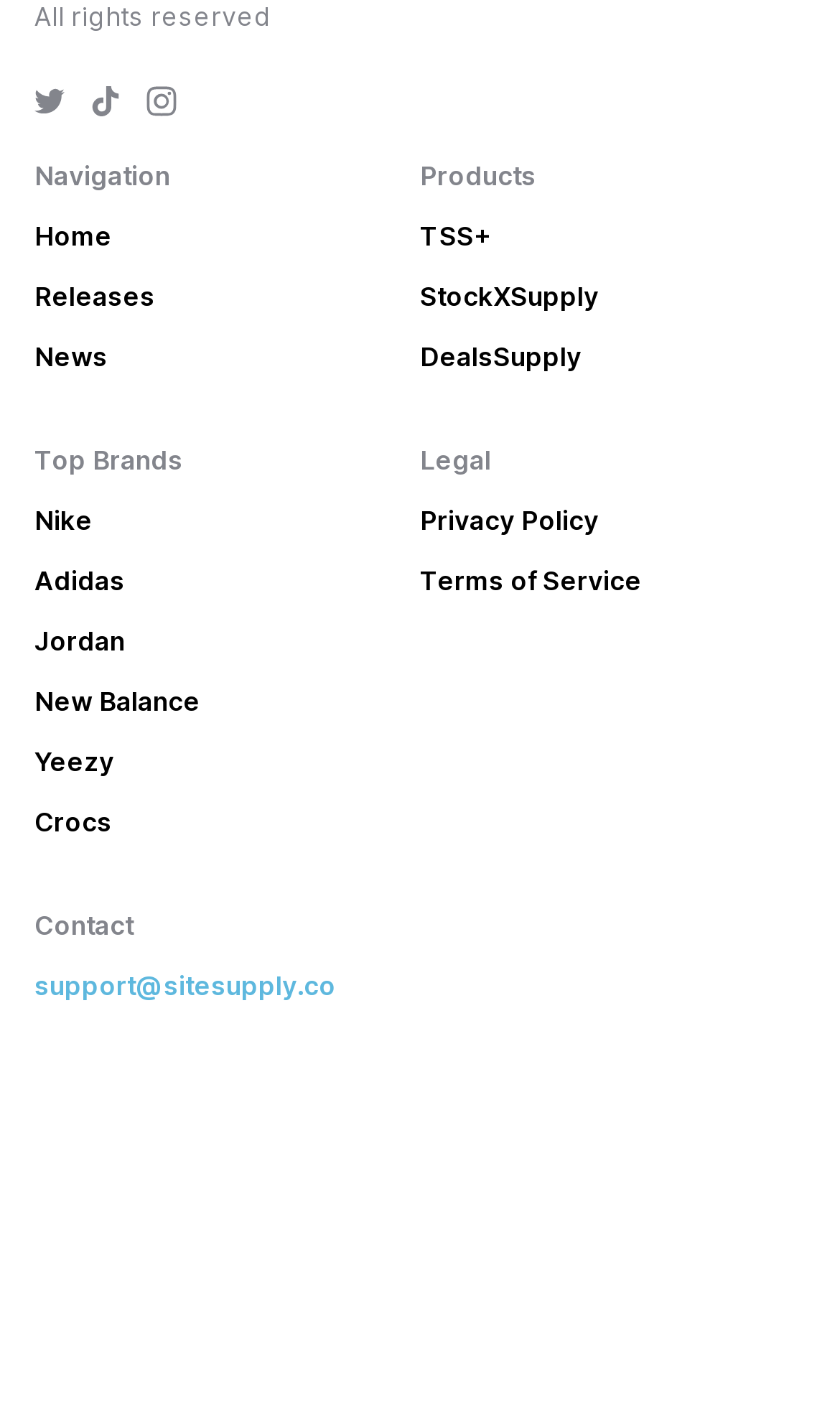Determine the bounding box coordinates of the section to be clicked to follow the instruction: "Go to Home page". The coordinates should be given as four float numbers between 0 and 1, formatted as [left, top, right, bottom].

[0.041, 0.156, 0.133, 0.179]